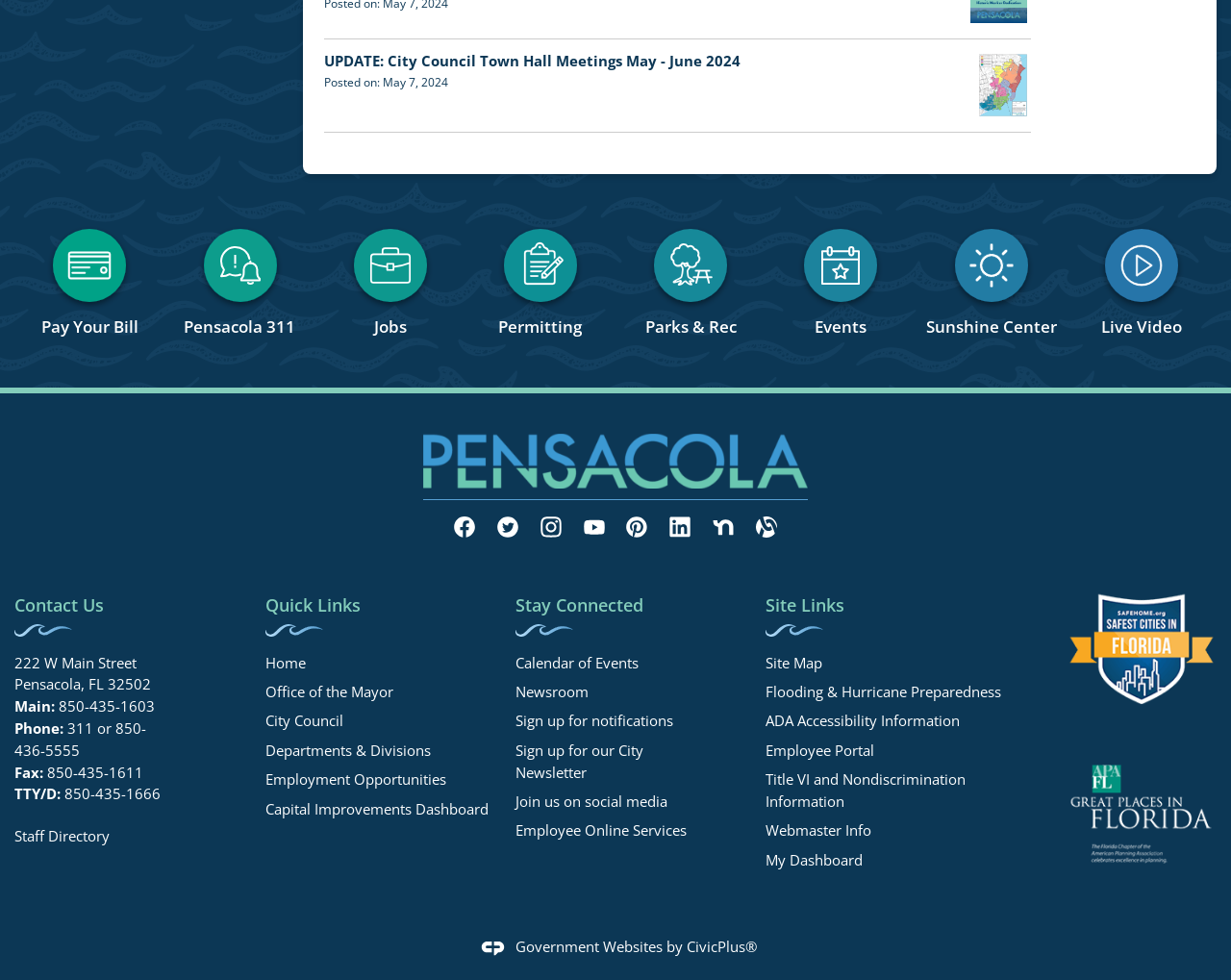Identify the bounding box coordinates of the element to click to follow this instruction: 'Go to the 'Recent Comments' section'. Ensure the coordinates are four float values between 0 and 1, provided as [left, top, right, bottom].

None